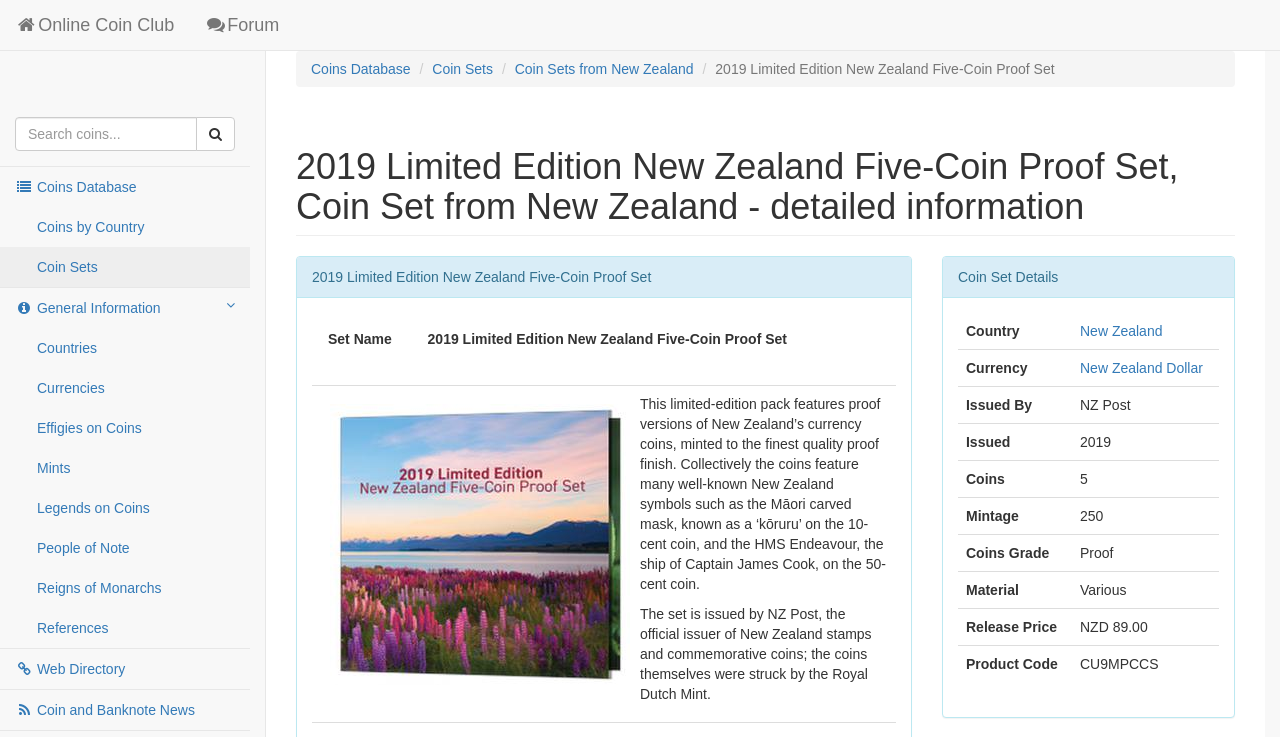How many coins are in the set?
Give a thorough and detailed response to the question.

The number of coins in the set can be found in the 'Coin Set Details' table, which is located in the middle of the webpage. The table has several rows, each containing information about the coin set. The row with the header 'Coins' contains the number of coins in the set, which is 5.